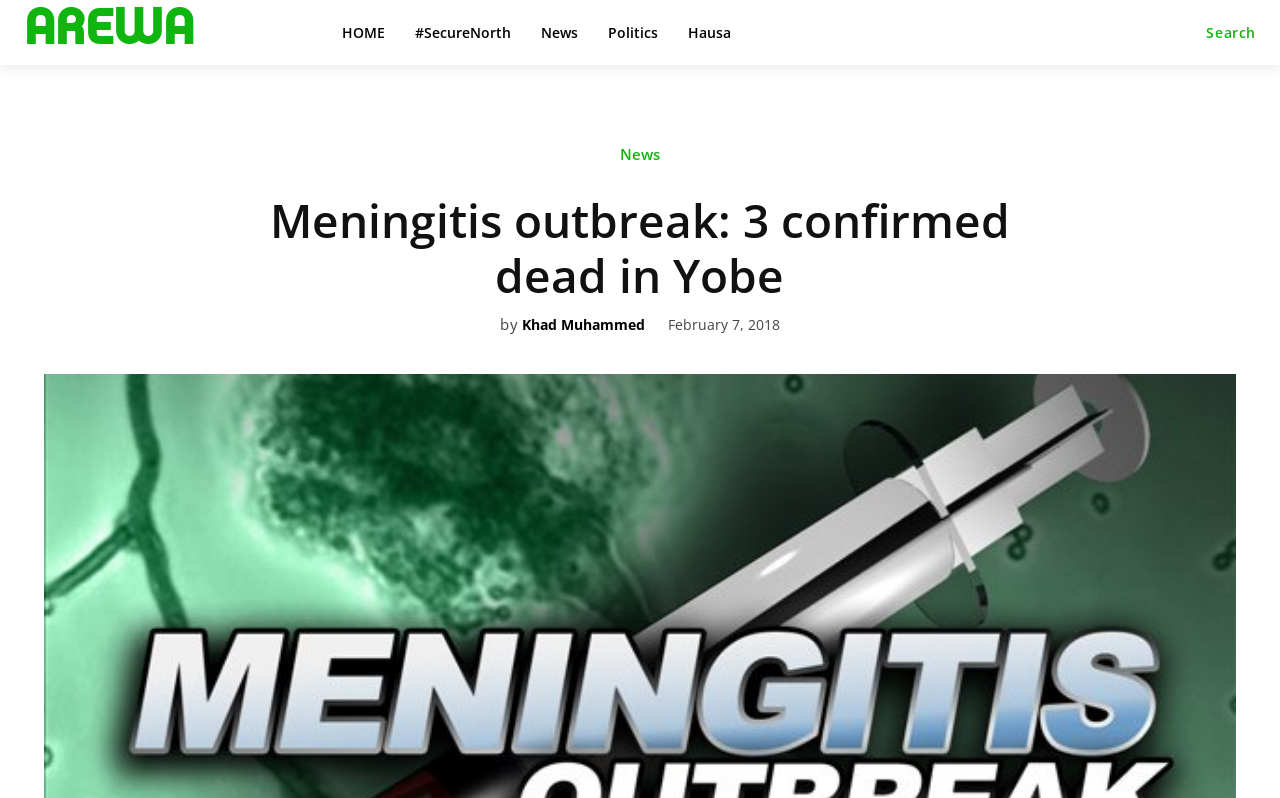Could you highlight the region that needs to be clicked to execute the instruction: "search for something"?

[0.942, 0.014, 0.981, 0.067]